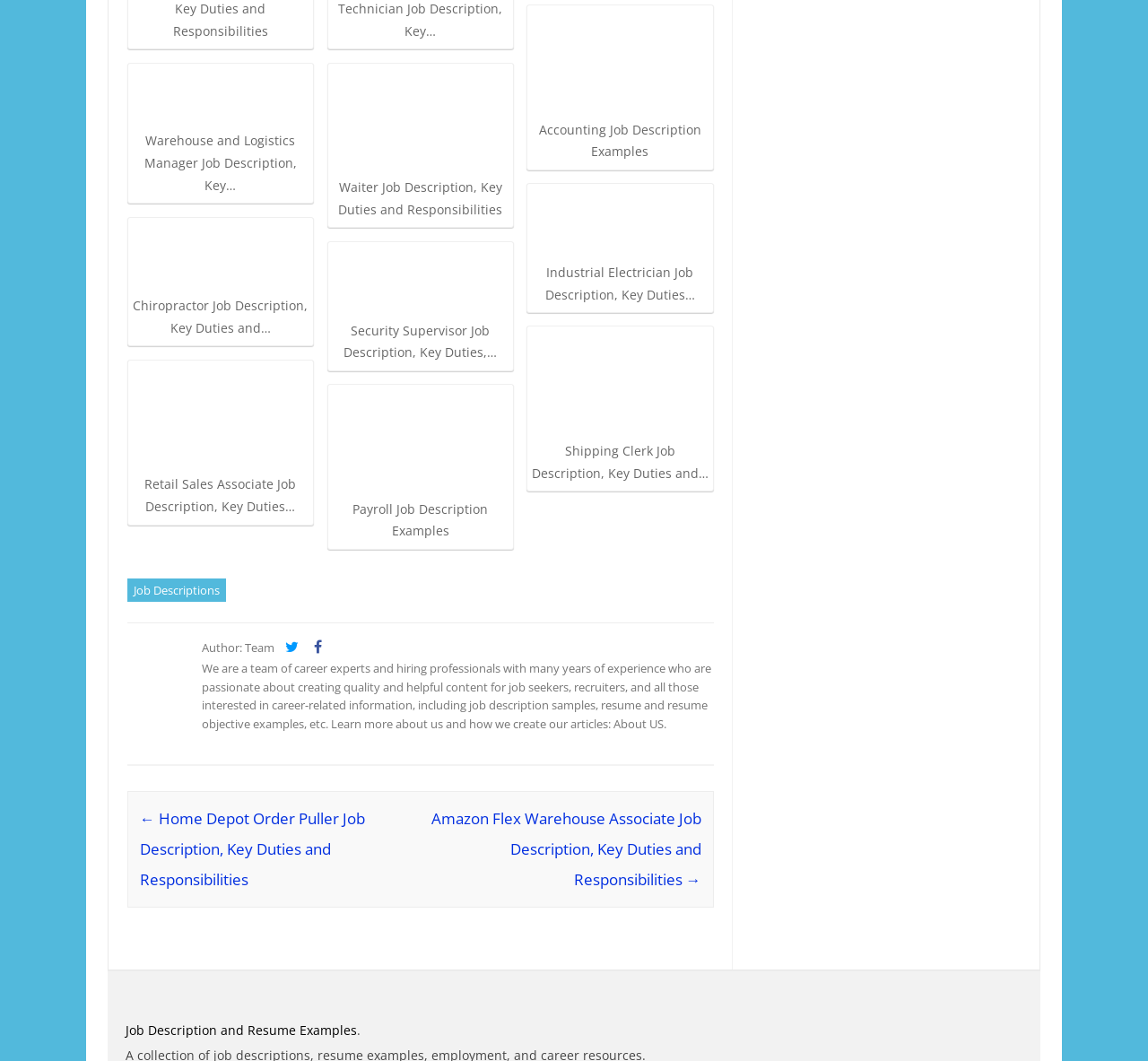Find the bounding box coordinates for the element that must be clicked to complete the instruction: "Learn more about the authors". The coordinates should be four float numbers between 0 and 1, indicated as [left, top, right, bottom].

[0.241, 0.603, 0.264, 0.618]